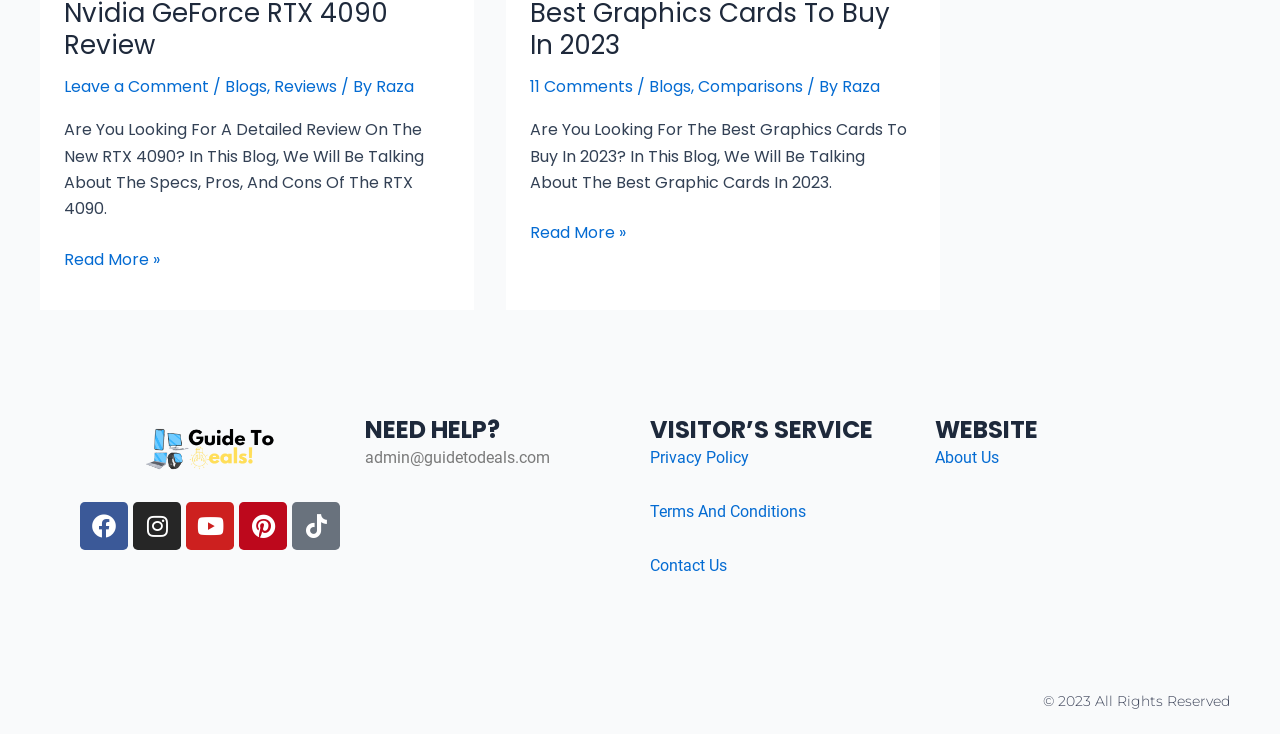How many comments are there on the first blog post?
Kindly offer a detailed explanation using the data available in the image.

The number of comments on the first blog post can be found in the link '11 Comments' which is located below the first blog post title.